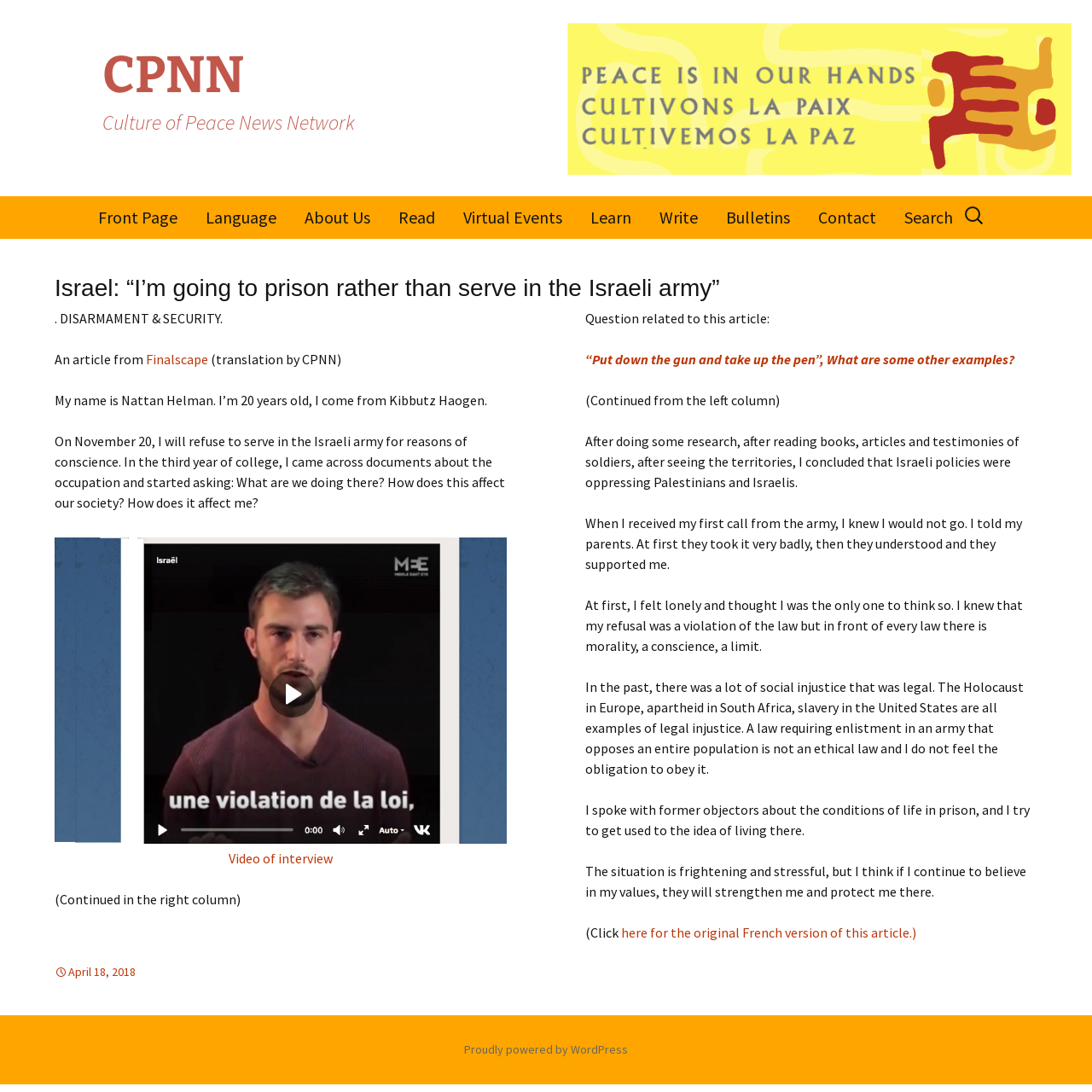Please specify the bounding box coordinates of the area that should be clicked to accomplish the following instruction: "Read the article from Finalscape". The coordinates should consist of four float numbers between 0 and 1, i.e., [left, top, right, bottom].

[0.134, 0.321, 0.191, 0.337]